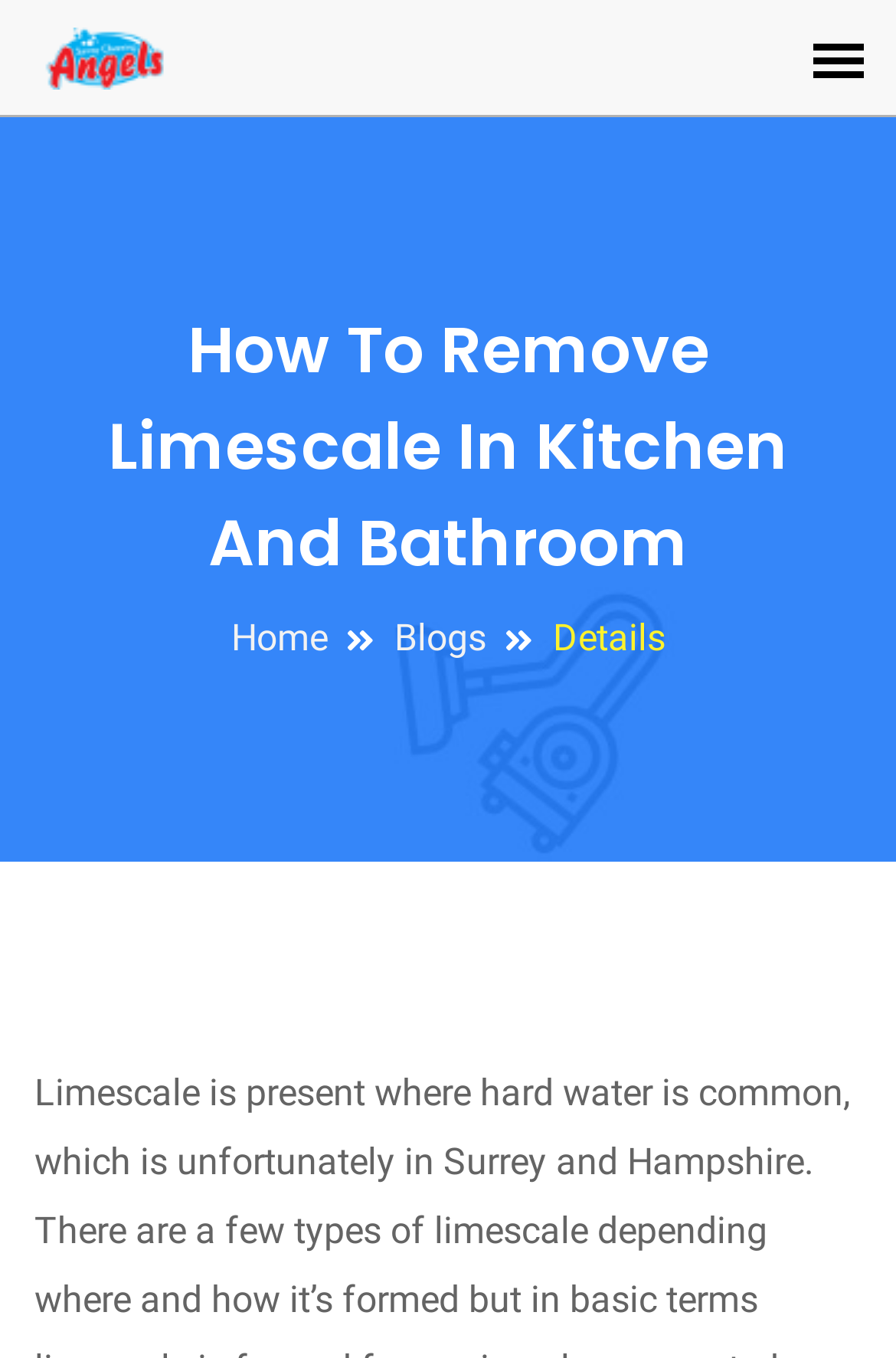Use a single word or phrase to answer the question:
What is the purpose of the 'Details' link?

To provide more information